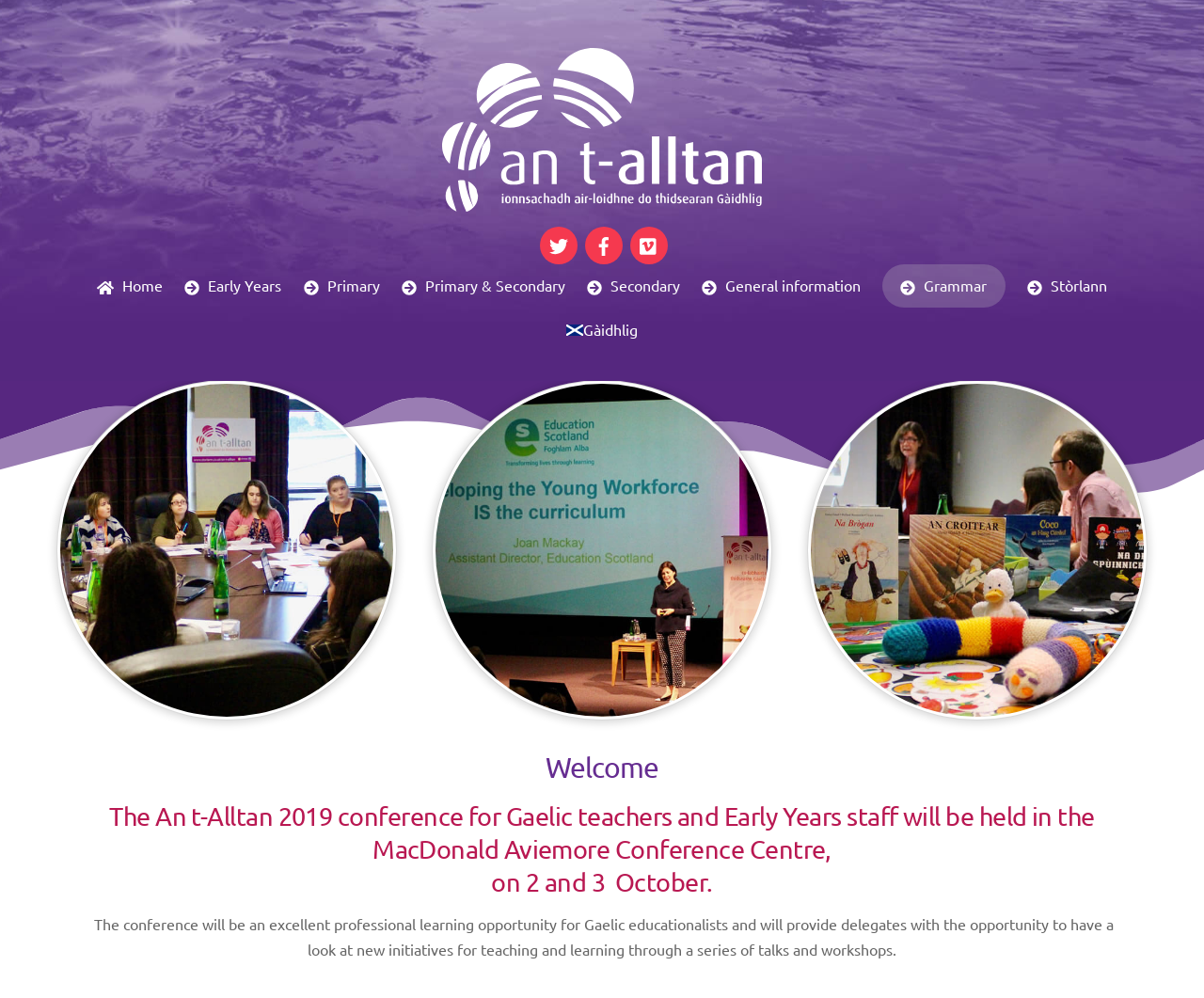Reply to the question with a brief word or phrase: What is the location of the conference?

MacDonald Aviemore Conference Centre